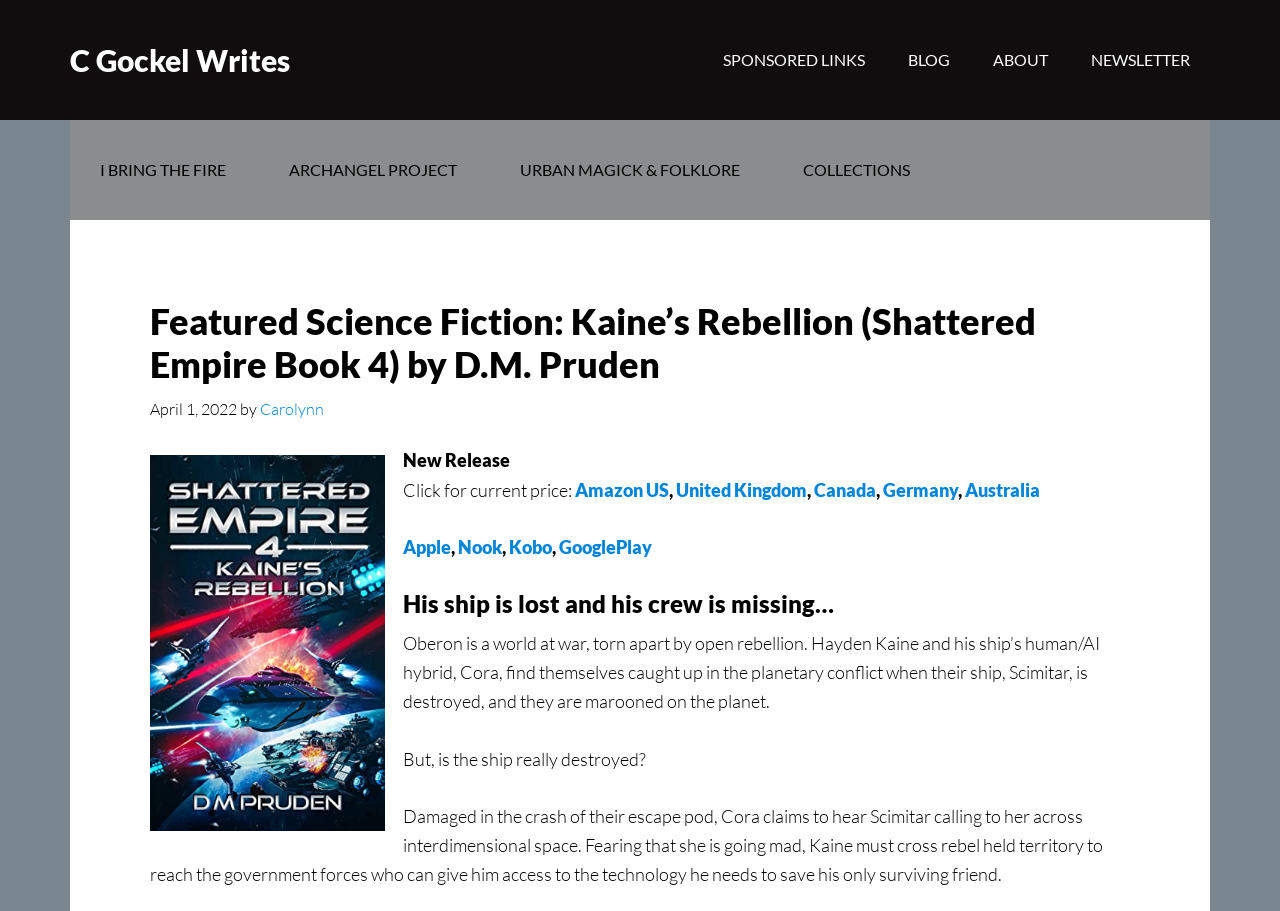Please locate the bounding box coordinates of the region I need to click to follow this instruction: "Click on the link to Amazon US".

[0.449, 0.525, 0.523, 0.55]